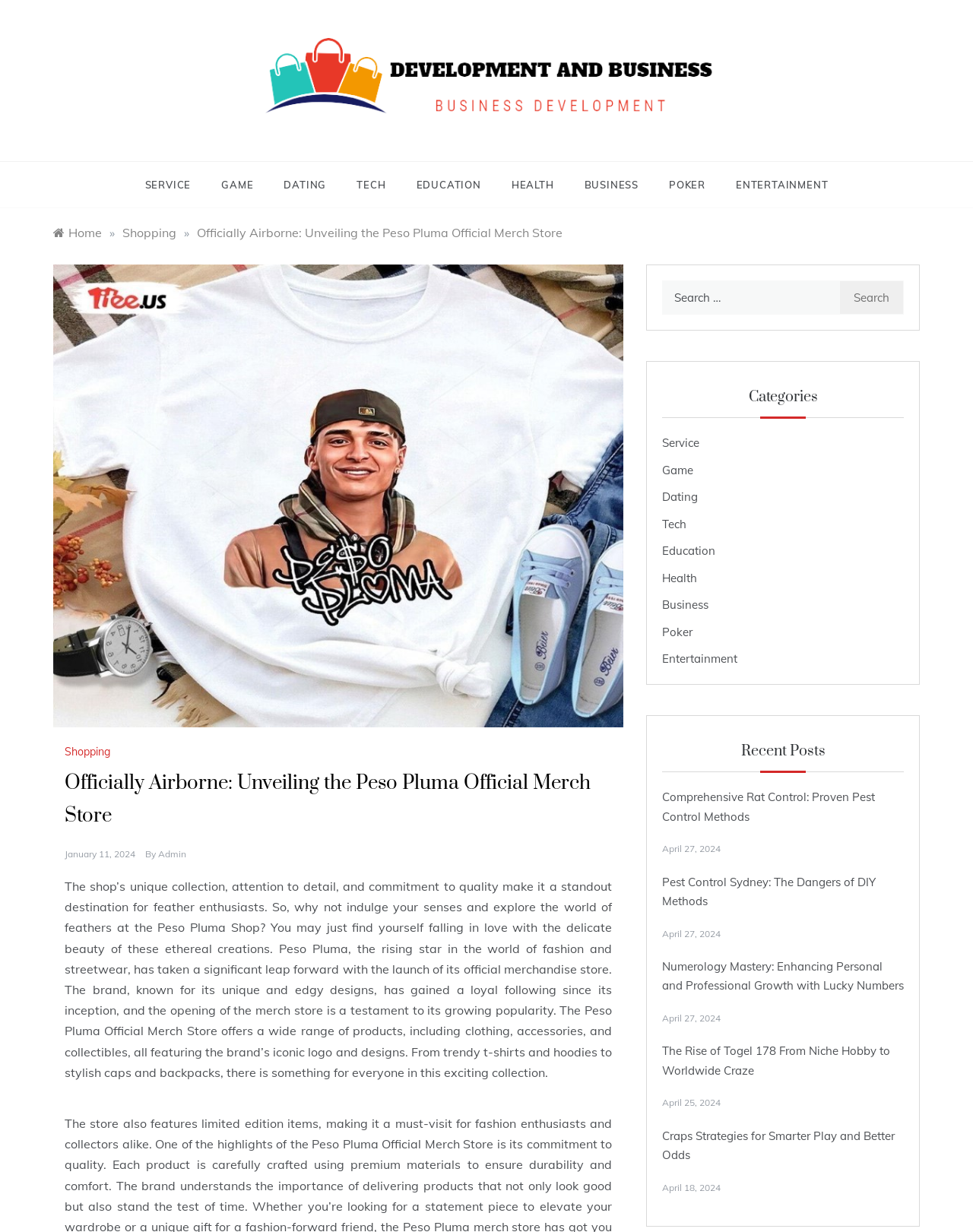Determine the bounding box coordinates for the element that should be clicked to follow this instruction: "View the 'Officially Airborne: Unveiling the Peso Pluma Official Merch Store' article". The coordinates should be given as four float numbers between 0 and 1, in the format [left, top, right, bottom].

[0.202, 0.183, 0.578, 0.195]